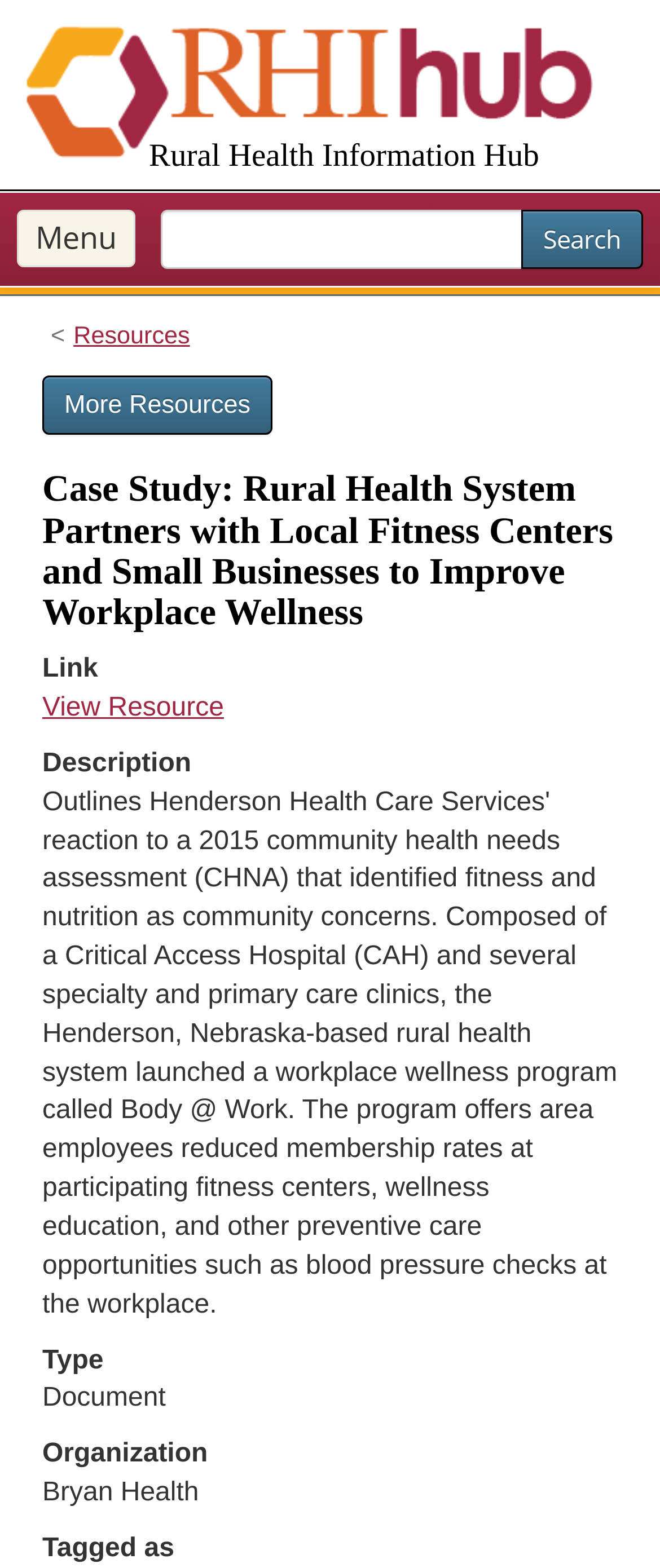Please answer the following question using a single word or phrase: 
What is the purpose of the 'More Resources' button?

To show more resources